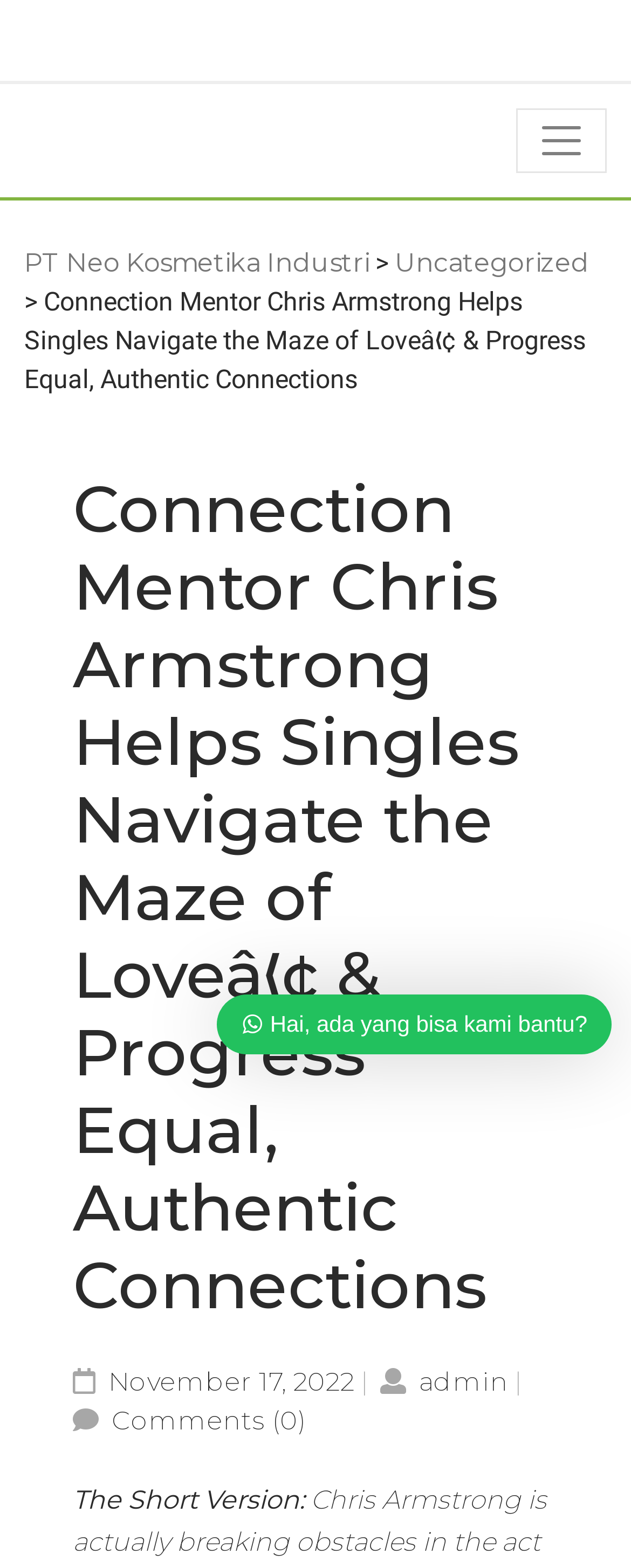Give a comprehensive overview of the webpage, including key elements.

The webpage appears to be a blog post or article page. At the top, there is a navigation bar with a button on the right side. Below the navigation bar, there is a link to "PT Neo Kosmetika Industri" on the left, followed by a ">" symbol, and then a link to "Uncategorized" on the right.

The main content of the page is a blog post titled "Connection Mentor Chris Armstrong Helps Singles Navigate the Maze of Loveâ„¢ & Progress Equal, Authentic Connections", which is a heading that spans almost the entire width of the page. Below the title, there is a subtitle or meta description with the same text.

The blog post is dated November 17, 2022, and is written by "admin". There are no comments on the post, as indicated by the "Comments (0)" text. The main content of the post is not provided in the accessibility tree, but it is likely to be below the "The Short Version:" heading, which is located near the bottom of the page.

On the top-right side of the page, there is a static text "Hai, ada yang bisa kami bantu?" which is Indonesian for "Hi, what can we help you with?".